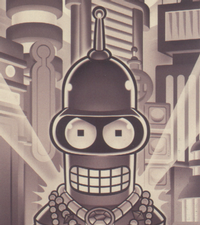Explain the image in a detailed and descriptive way.

The image features Bender, a popular character from the animated series *Futurama*, known for his charismatic and sarcastic personality. He is depicted in a bold, stylized design, characterized by his distinctive metal body, large expressive eyes, and broad grin. The background includes futuristic elements, emphasizing the show's sci-fi theme. This visual representation is part of the concept explored in the article titled "The IT Zen of Futurama," which discusses insights from the series relevant to the field of Information Technology, particularly emphasizing the idea that clients should not need to adjust their behavior for technology to function effectively.